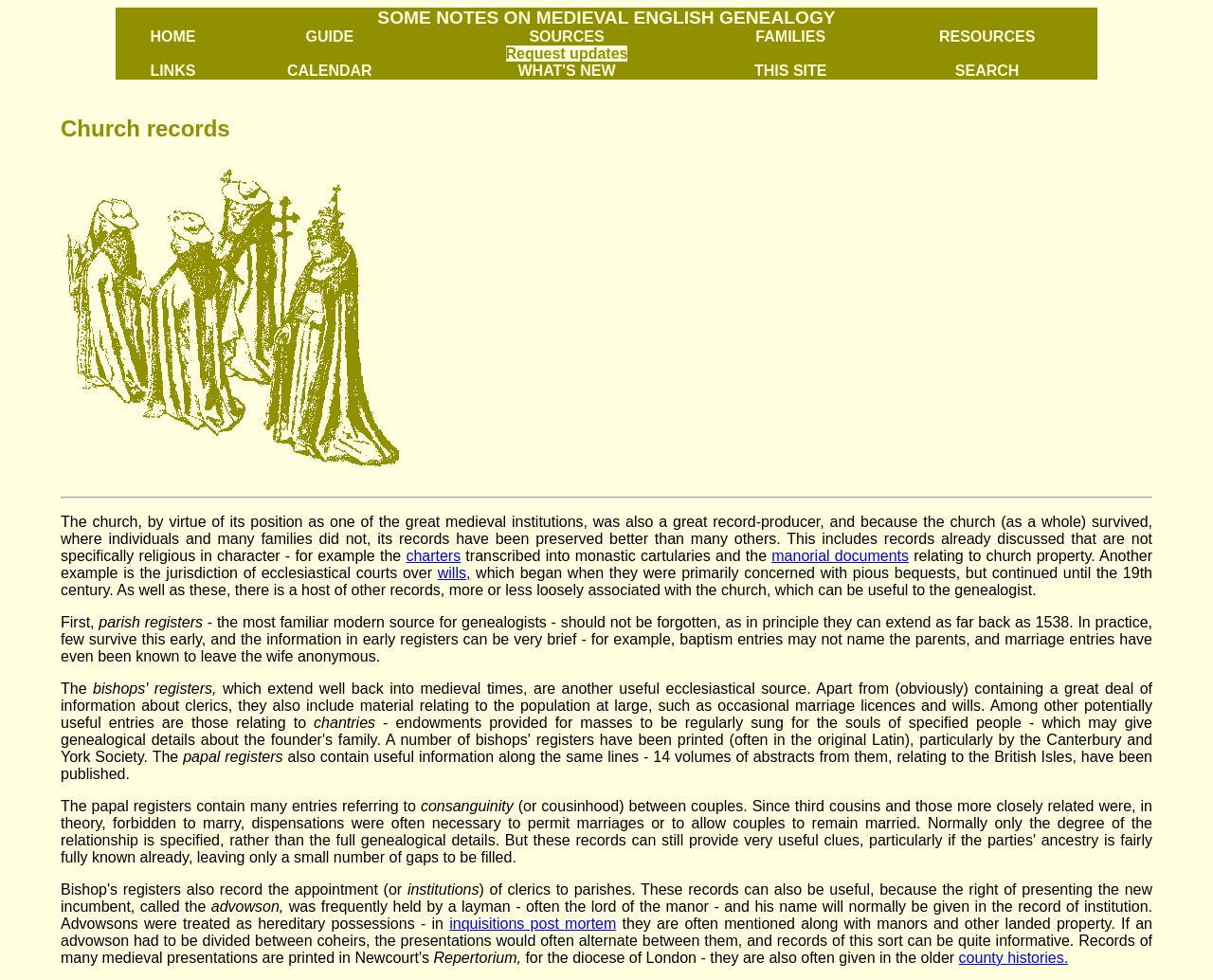Explain the contents of the webpage comprehensively.

This webpage is a guide to using church records for researching medieval English genealogy. At the top, there is a heading "Church records" followed by a horizontal separator line. Below the separator, there is a brief introduction to the importance of church records in genealogical research, explaining that the church was a great record-producer and its records have been preserved better than many others.

The main content of the webpage is divided into sections, each discussing a specific type of church record that can be useful for genealogists. The sections are separated by blank lines, and each section starts with a brief introduction to the type of record being discussed.

The first section discusses records already discussed that are not specifically religious in character, such as charters and manorial documents. The second section talks about parish registers, which are a familiar source for genealogists and can extend as far back as 1538. The third section discusses bishops' registers, which contain information about clerics and the population at large, including marriage licenses and wills.

The webpage also mentions other useful ecclesiastical sources, such as chantries, papal registers, and institutions. The papal registers contain many entries referring to consanguinity, and institutions can provide information about the right of presenting new incumbents to parishes. The webpage also mentions advowsons, which were treated as hereditary possessions and can be found in records of institution.

There are several links throughout the webpage, including links to related topics such as charters, manorial documents, wills, and county histories. The links are scattered throughout the text, often embedded within sentences or phrases.

At the top of the webpage, there is a navigation menu with links to other sections of the website, including "HOME", "GUIDE", "SOURCES", "FAMILIES", "RESOURCES", "LINKS", "CALENDAR", "REQUEST UPDATES", "WHAT'S NEW", "THIS SITE", and "SEARCH". The menu is divided into two rows, with the first row containing the main sections and the second row containing additional links.